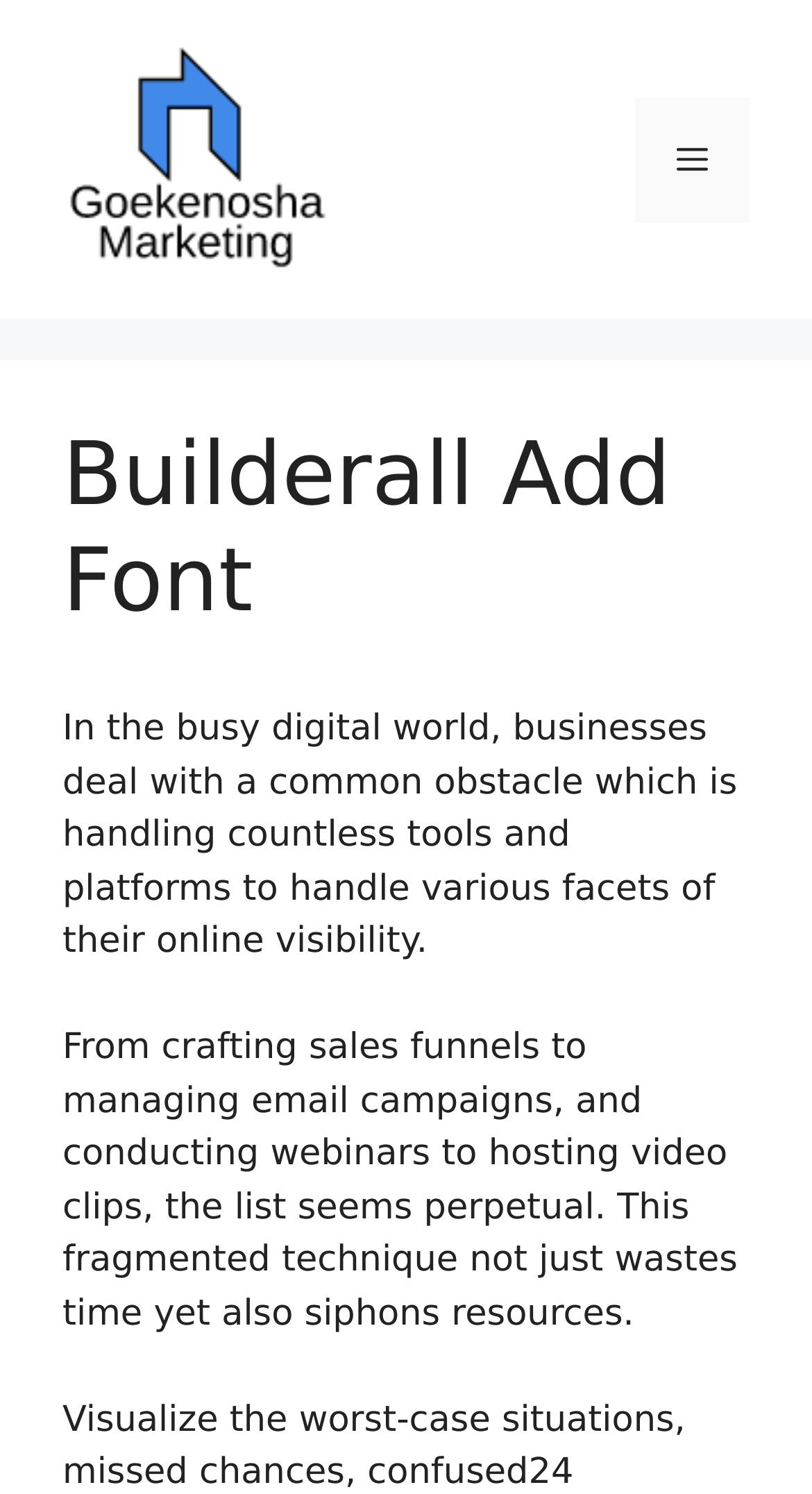Respond with a single word or phrase:
What type of content is being discussed?

Digital business tools